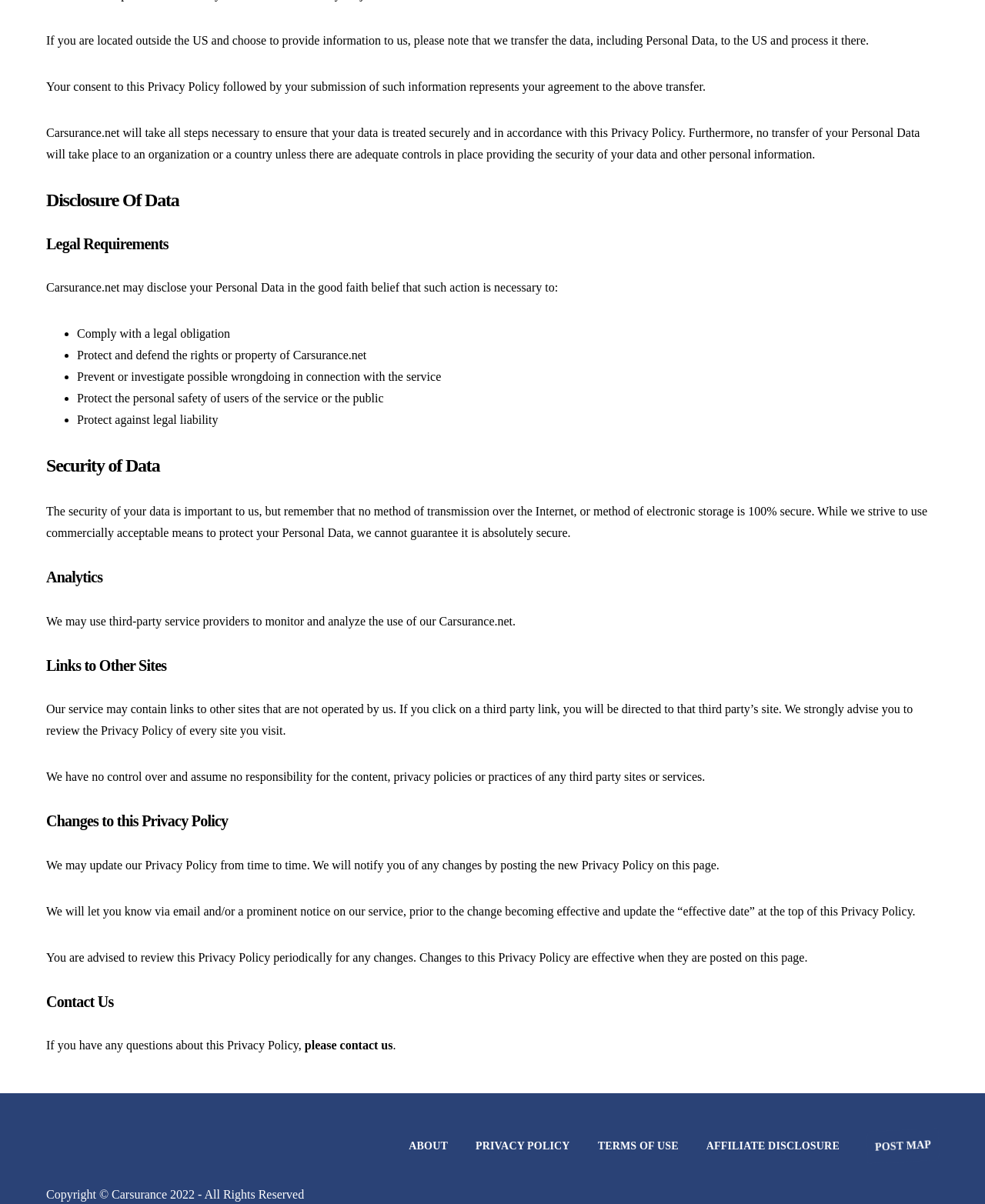What happens to personal data when submitted to Carsurance.net?
Carefully analyze the image and provide a detailed answer to the question.

According to the StaticText element with the text 'If you are located outside the US and choose to provide information to us, please note that we transfer the data, including Personal Data, to the US and process it there.', when a user submits personal data to Carsurance.net, it is transferred to the United States and processed there.